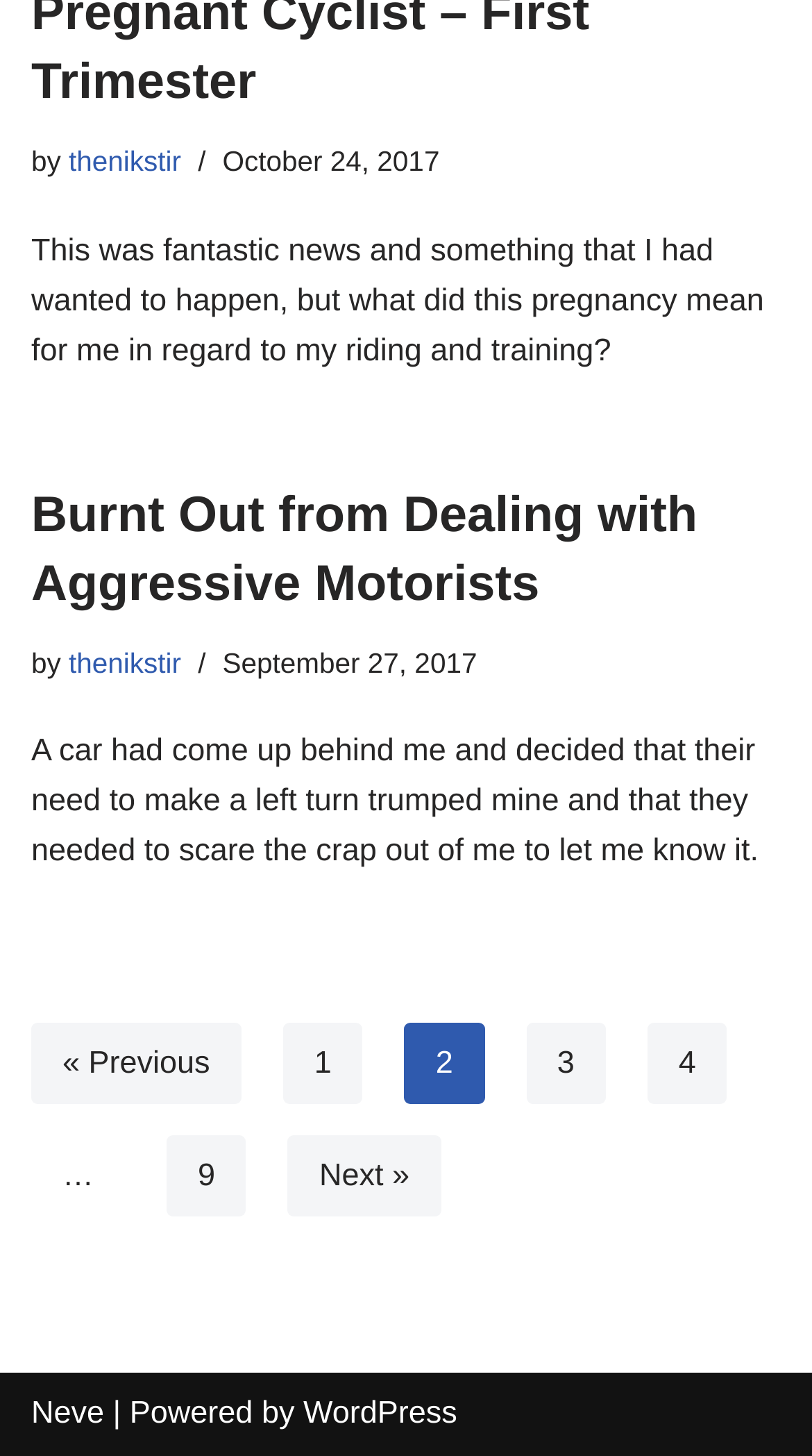What is the author of the first article?
Relying on the image, give a concise answer in one word or a brief phrase.

thenikstir